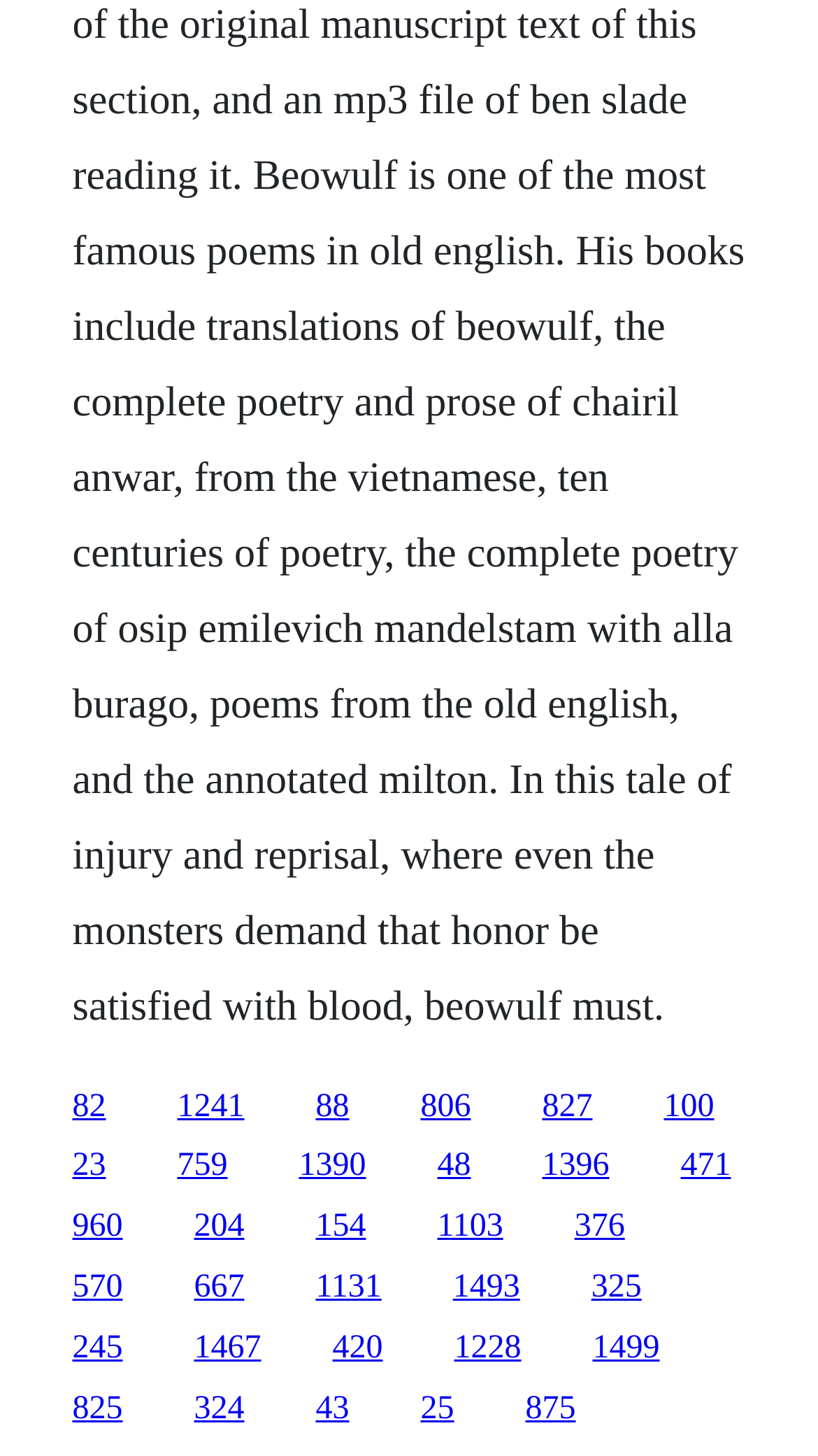Using the element description 960, predict the bounding box coordinates for the UI element. Provide the coordinates in (top-left x, top-left y, bottom-right x, bottom-right y) format with values ranging from 0 to 1.

[0.088, 0.83, 0.15, 0.855]